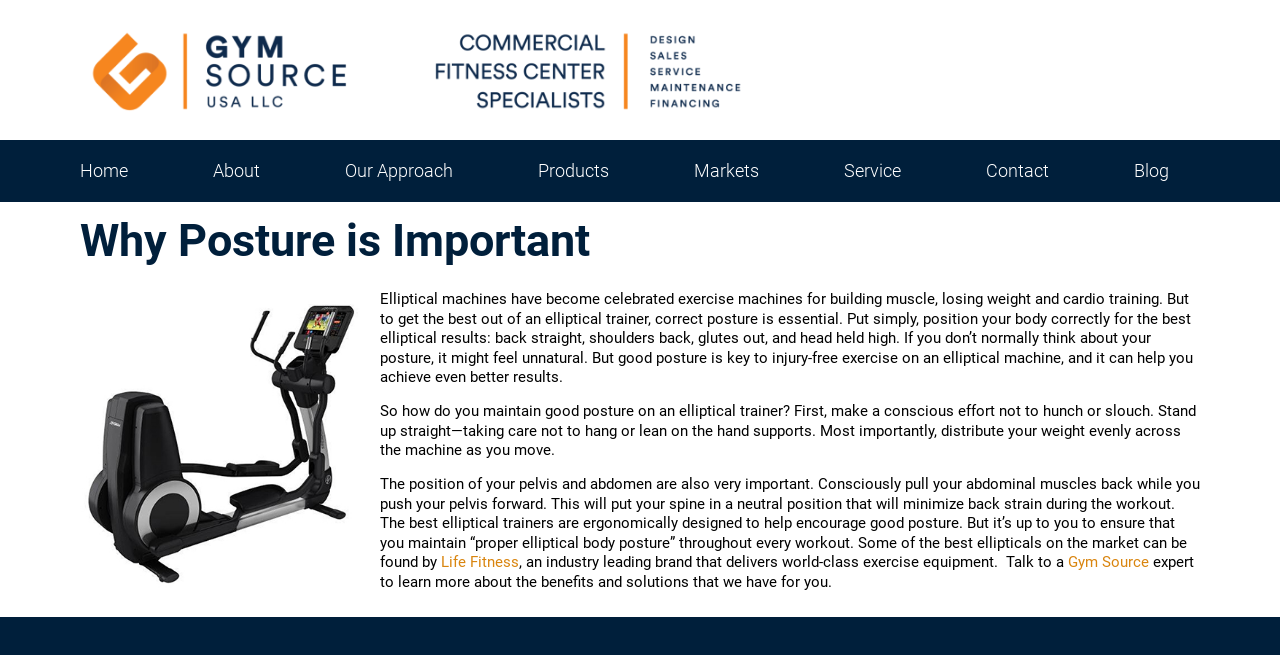Can you show the bounding box coordinates of the region to click on to complete the task described in the instruction: "Click on the Home link"?

[0.062, 0.213, 0.1, 0.308]